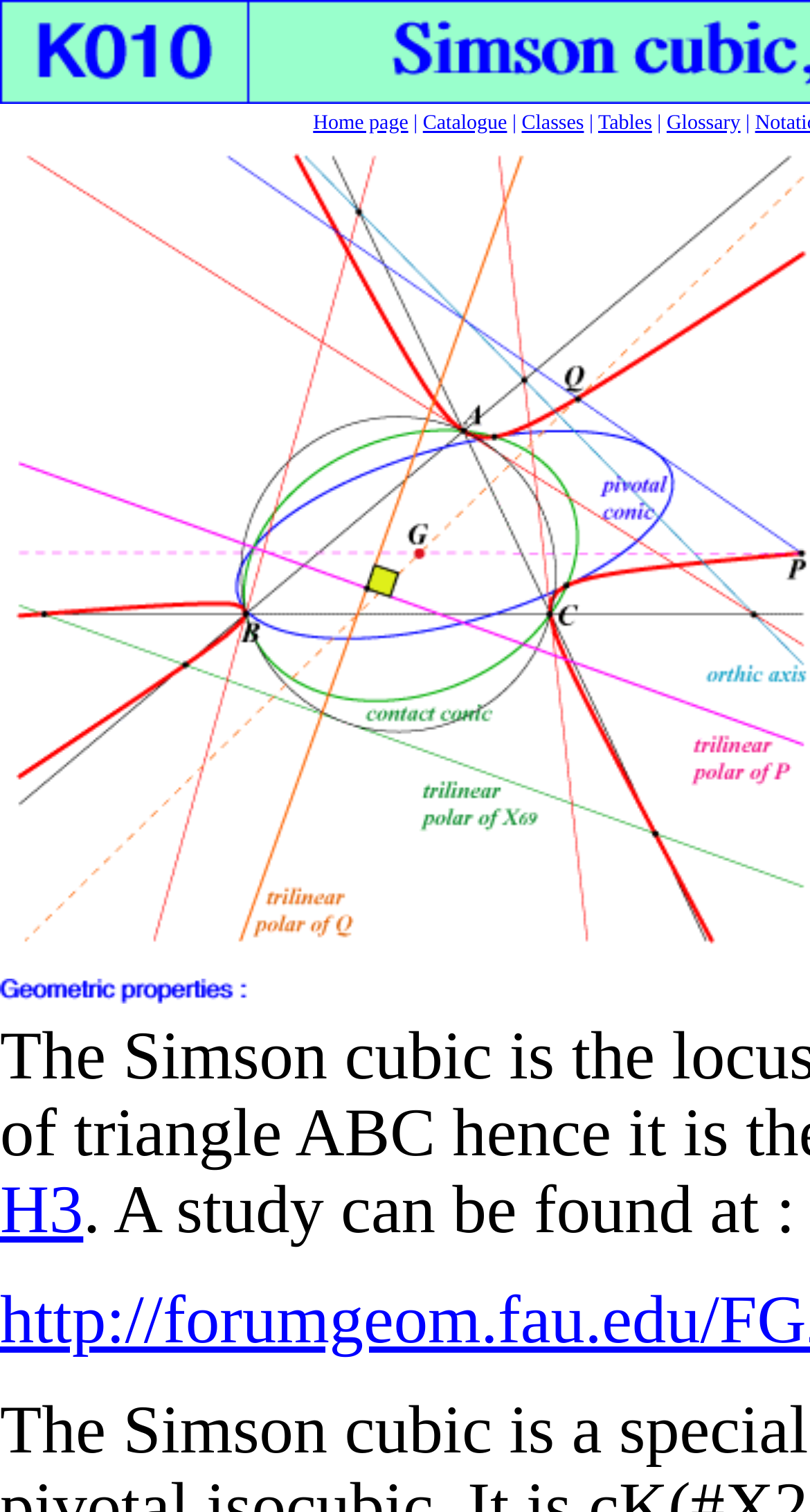Show the bounding box coordinates for the HTML element described as: "Home page".

[0.387, 0.067, 0.504, 0.091]